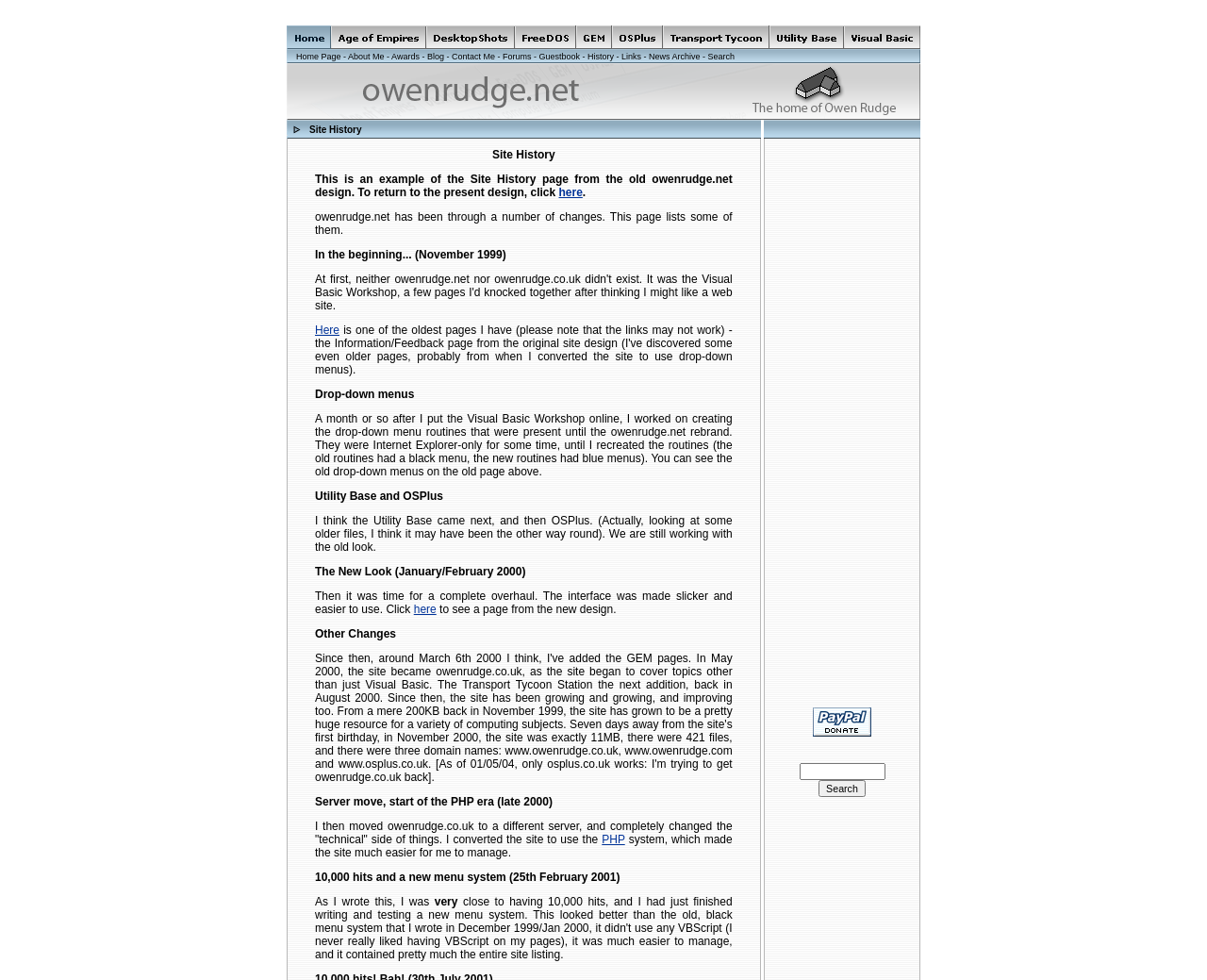Locate the bounding box of the UI element based on this description: "a location near you". Provide four float numbers between 0 and 1 as [left, top, right, bottom].

None